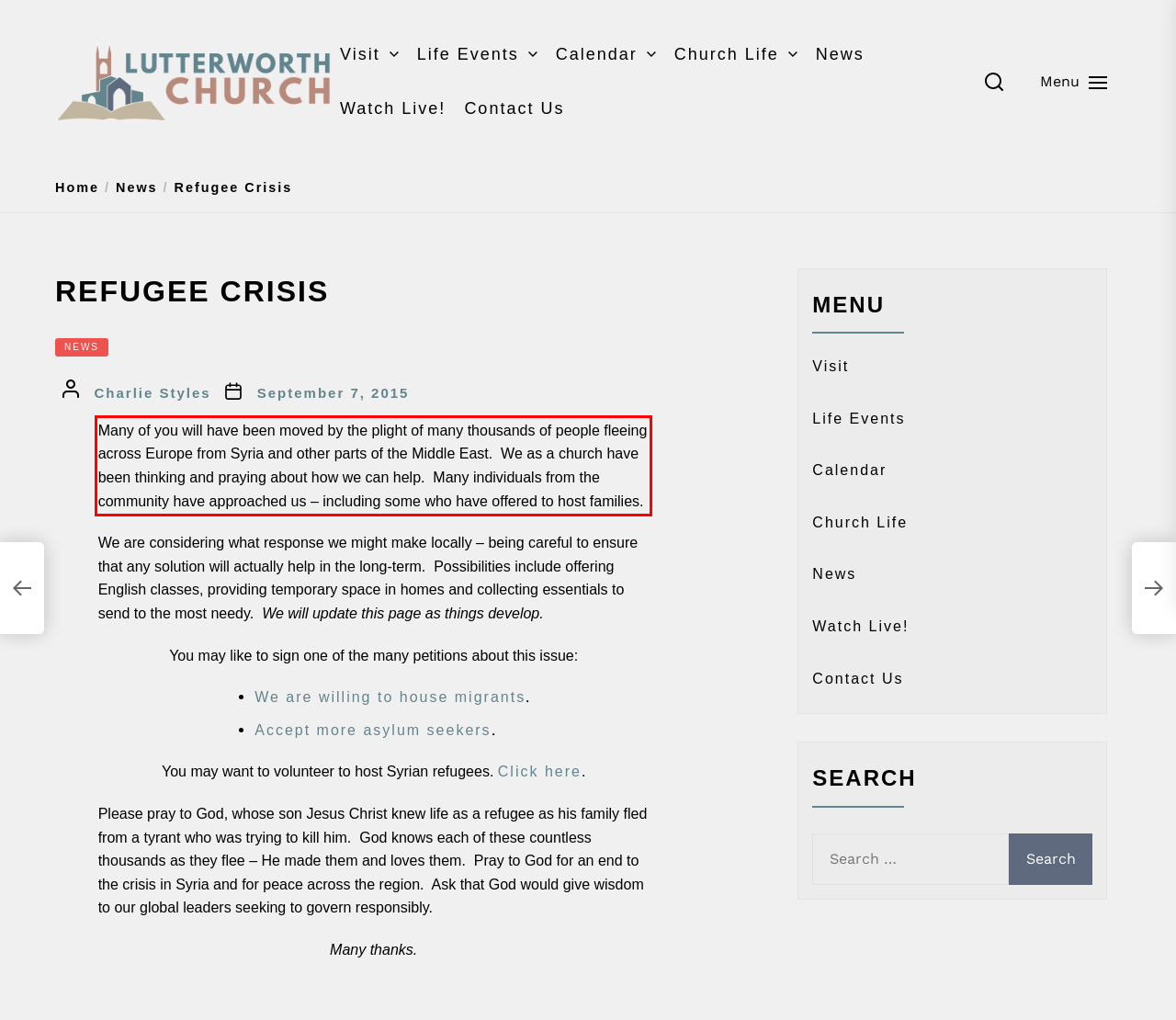Look at the webpage screenshot and recognize the text inside the red bounding box.

Many of you will have been moved by the plight of many thousands of people fleeing across Europe from Syria and other parts of the Middle East. We as a church have been thinking and praying about how we can help. Many individuals from the community have approached us – including some who have offered to host families.